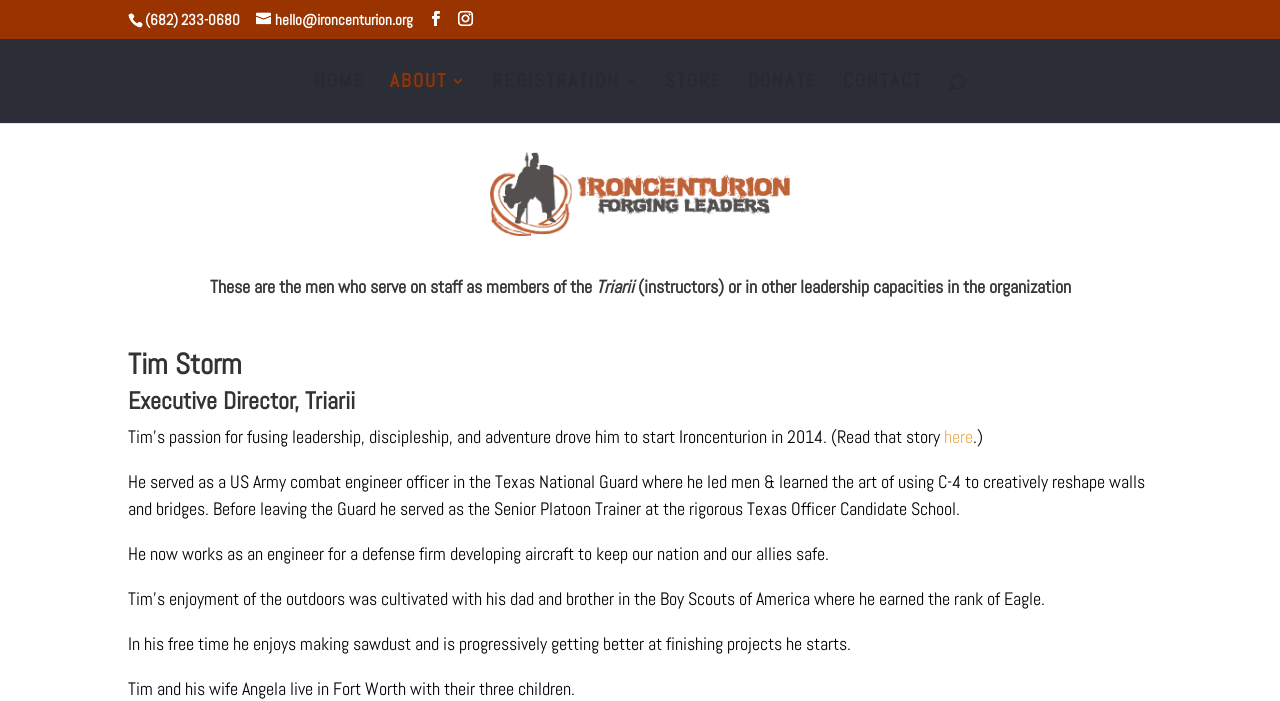What is the phone number of Ironcenturion?
Please answer the question with a detailed and comprehensive explanation.

I found the phone number by looking at the static text element with the bounding box coordinates [0.113, 0.015, 0.188, 0.042] which contains the phone number '(682) 233-0680'.